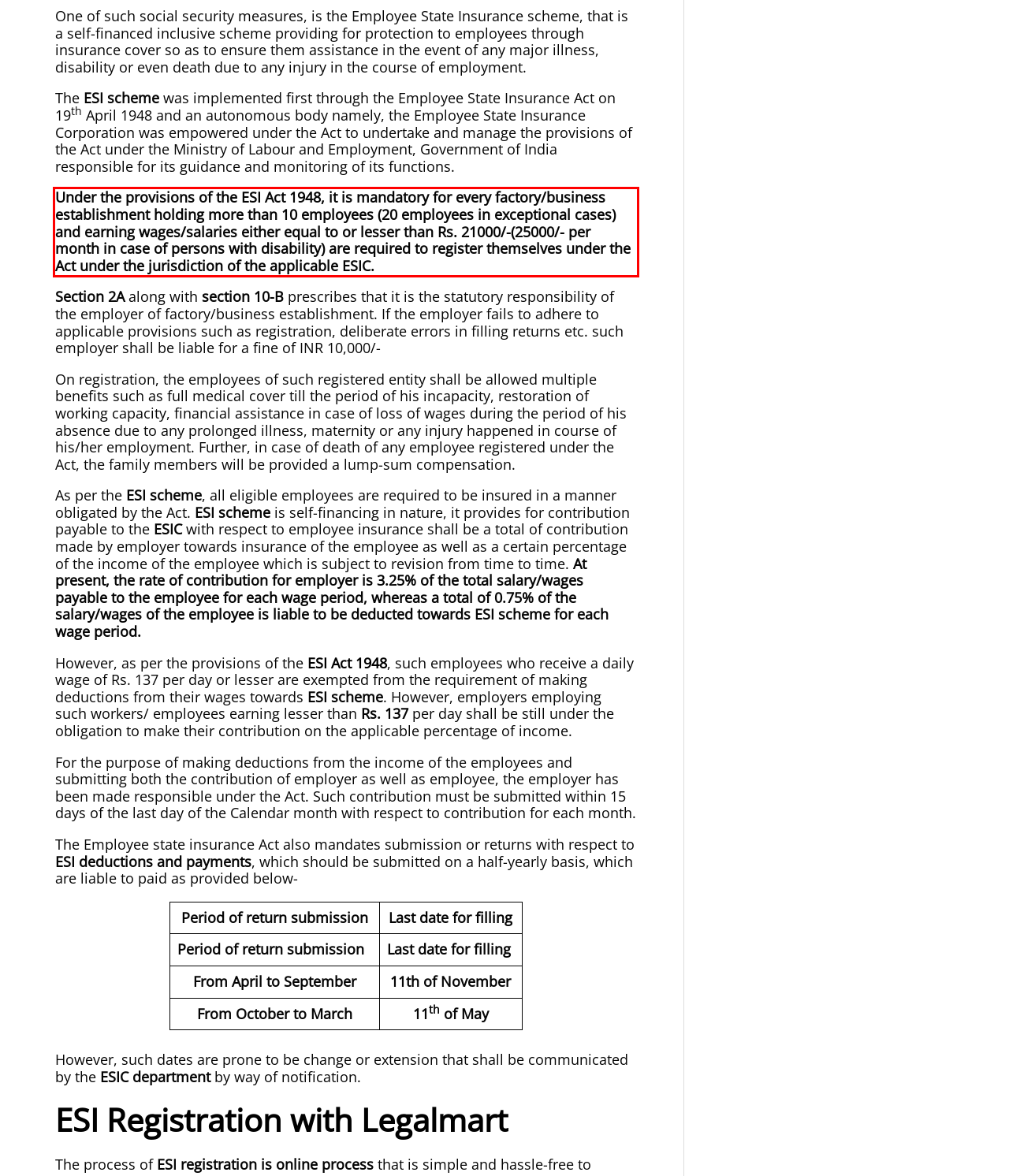Given a screenshot of a webpage containing a red bounding box, perform OCR on the text within this red bounding box and provide the text content.

Under the provisions of the ESI Act 1948, it is mandatory for every factory/business establishment holding more than 10 employees (20 employees in exceptional cases) and earning wages/salaries either equal to or lesser than Rs. 21000/-(25000/- per month in case of persons with disability) are required to register themselves under the Act under the jurisdiction of the applicable ESIC.